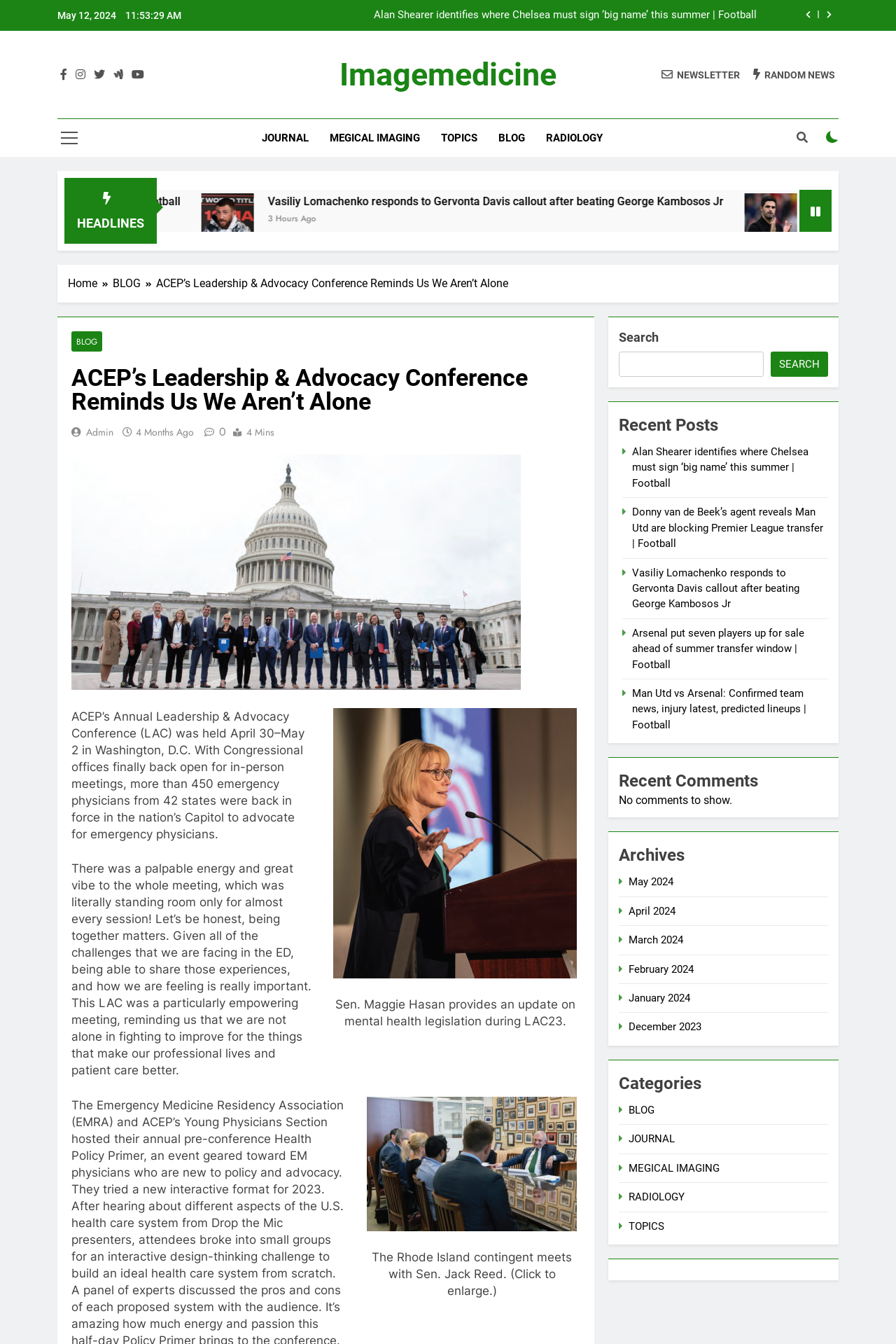Identify the bounding box coordinates for the element you need to click to achieve the following task: "View the recent posts". The coordinates must be four float values ranging from 0 to 1, formatted as [left, top, right, bottom].

[0.691, 0.307, 0.924, 0.326]